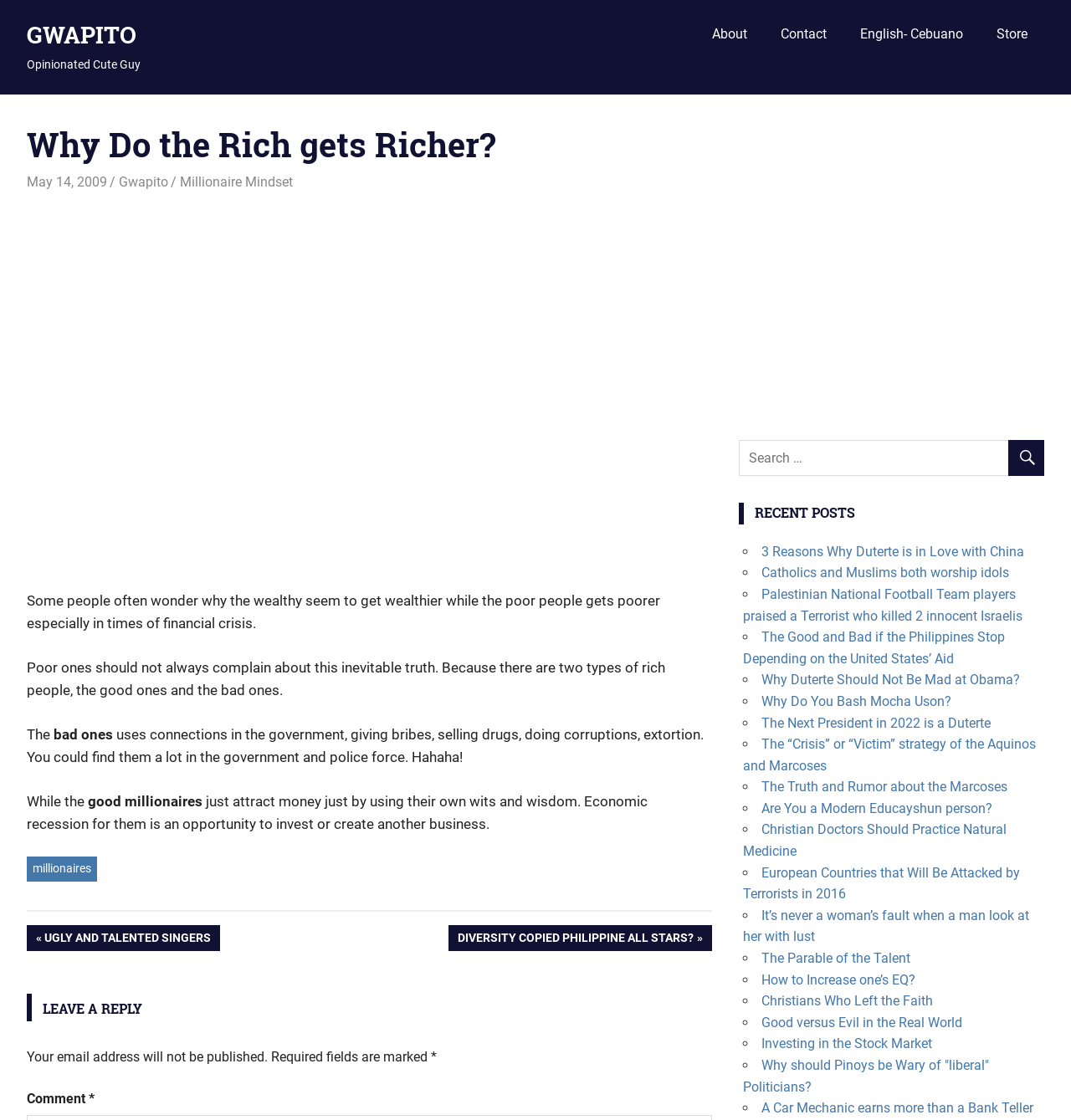What are the two types of rich people mentioned in the article?
Can you provide an in-depth and detailed response to the question?

The article mentions that there are two types of rich people, the good ones and the bad ones, which can be found in the paragraph that starts with 'Poor ones should not always complain about this inevitable truth'.